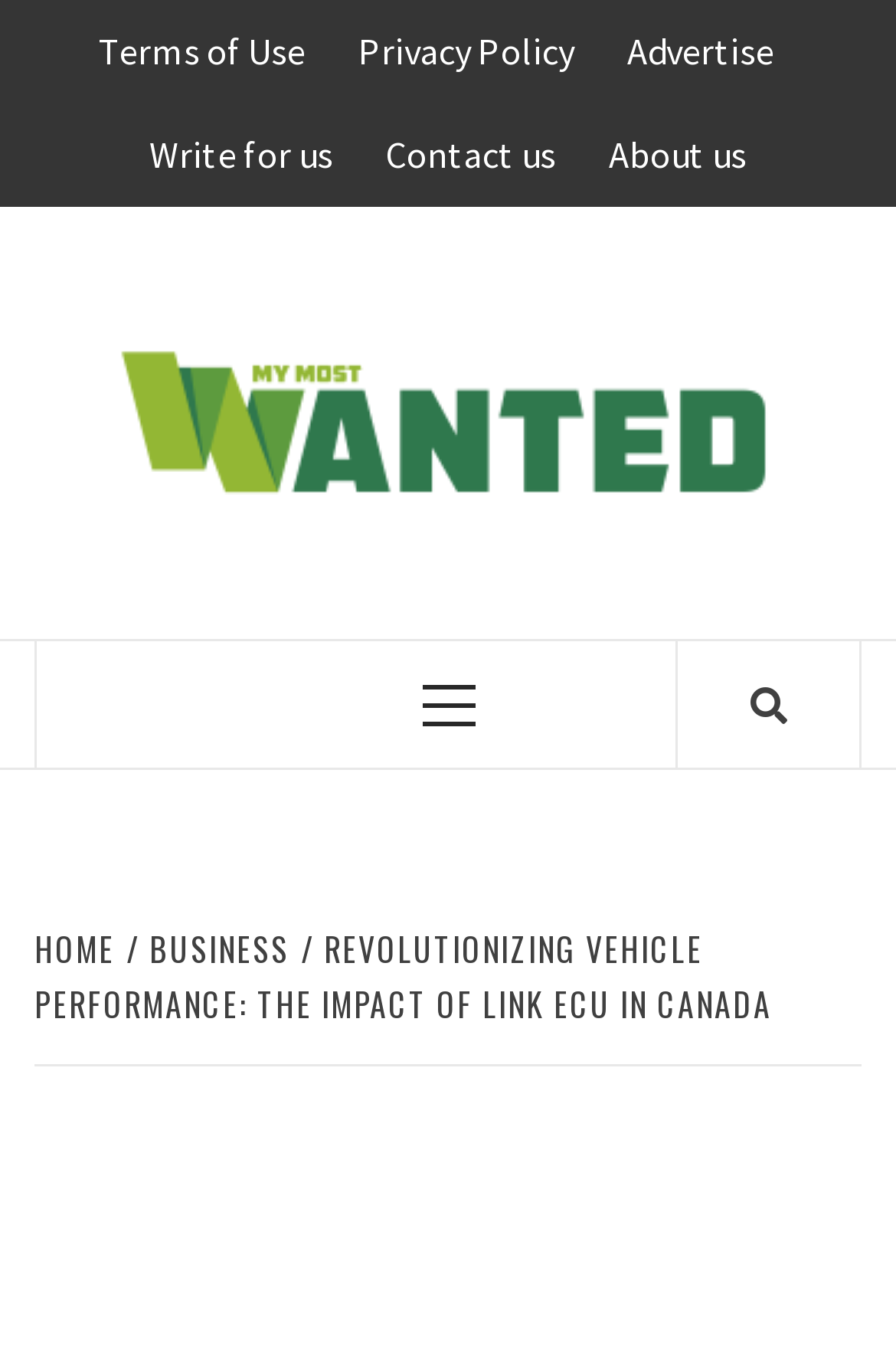Please find the bounding box coordinates of the element that needs to be clicked to perform the following instruction: "Go to HOME". The bounding box coordinates should be four float numbers between 0 and 1, represented as [left, top, right, bottom].

[0.038, 0.676, 0.141, 0.712]